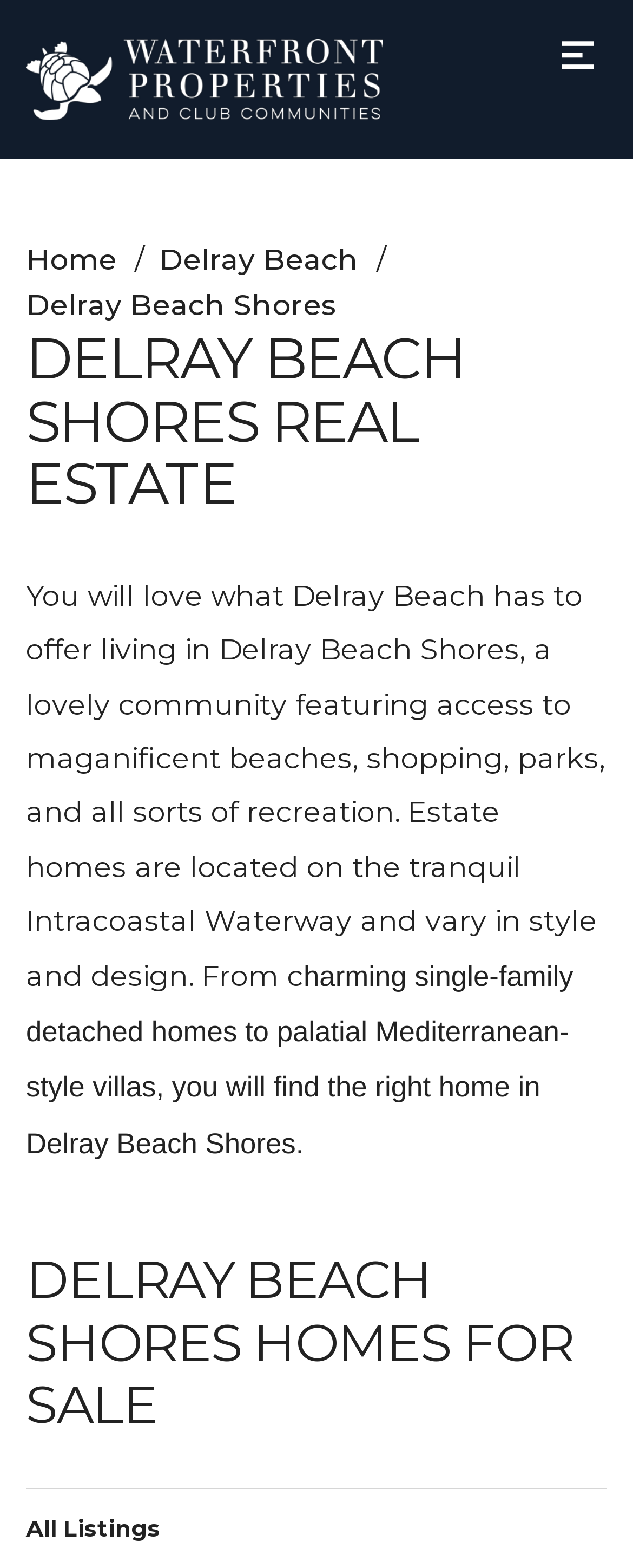Given the webpage screenshot and the description, determine the bounding box coordinates (top-left x, top-left y, bottom-right x, bottom-right y) that define the location of the UI element matching this description: Delray Beach

[0.251, 0.155, 0.579, 0.176]